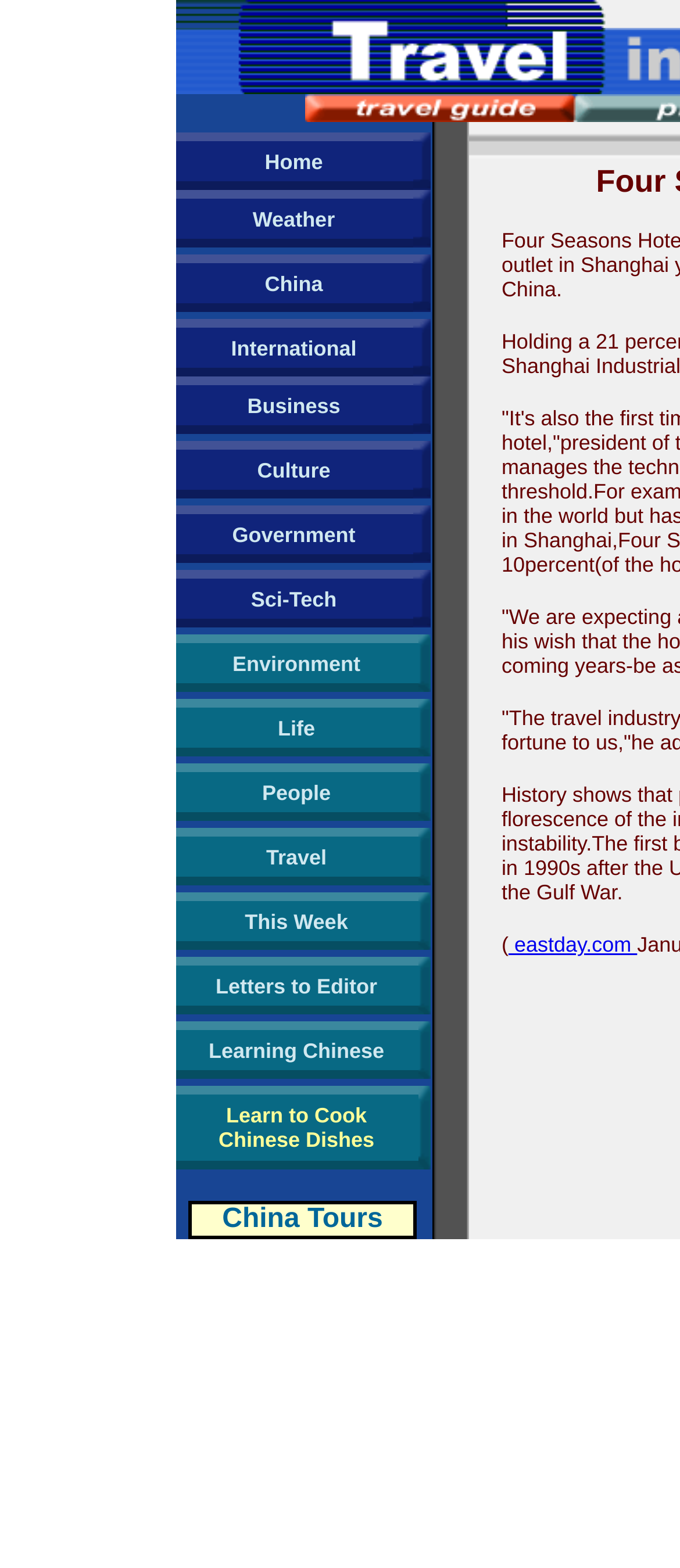Highlight the bounding box coordinates of the element that should be clicked to carry out the following instruction: "Check Business". The coordinates must be given as four float numbers ranging from 0 to 1, i.e., [left, top, right, bottom].

[0.364, 0.251, 0.5, 0.266]